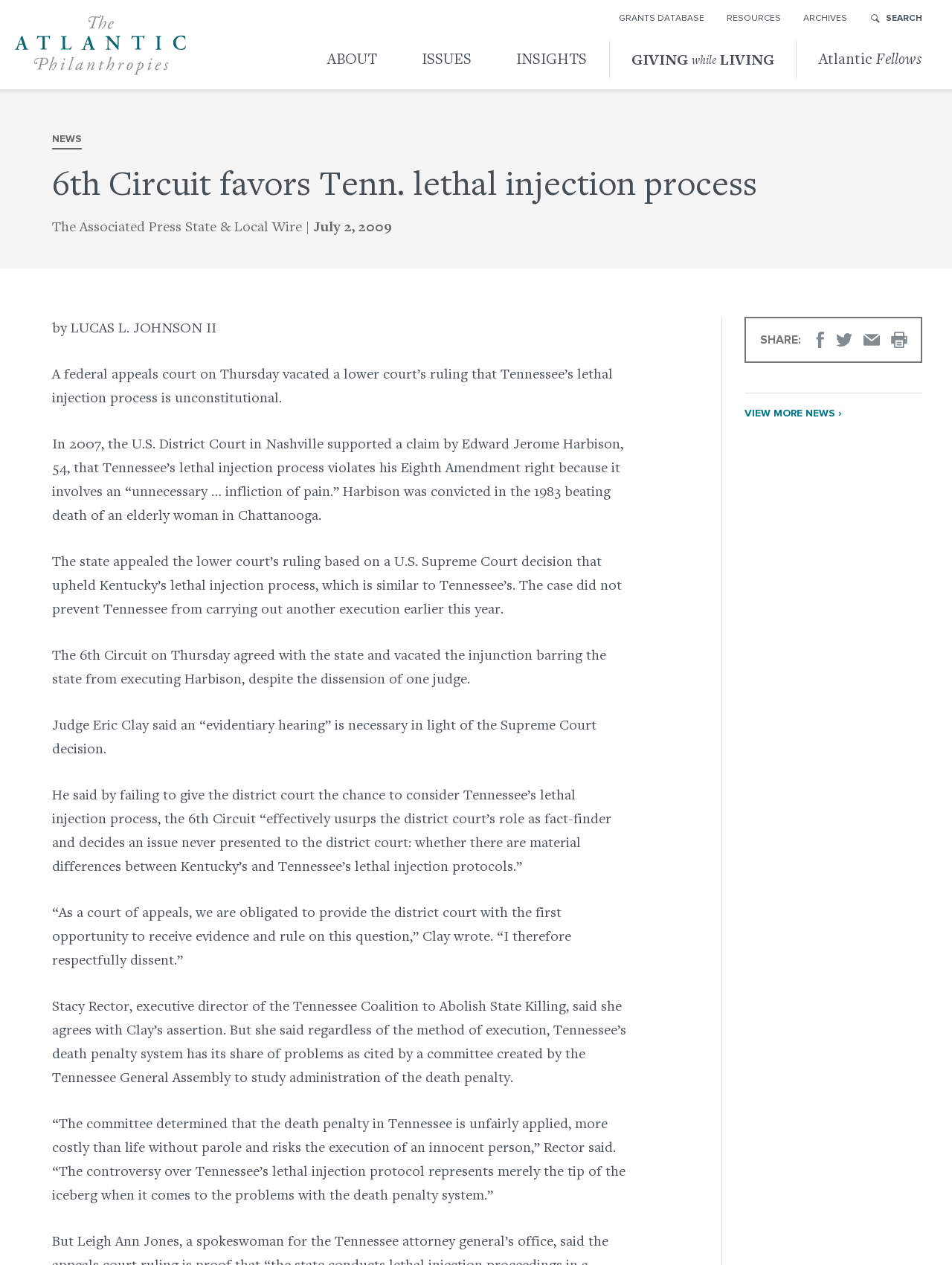Provide the bounding box coordinates for the area that should be clicked to complete the instruction: "Go to GRANTS DATABASE".

[0.65, 0.006, 0.74, 0.024]